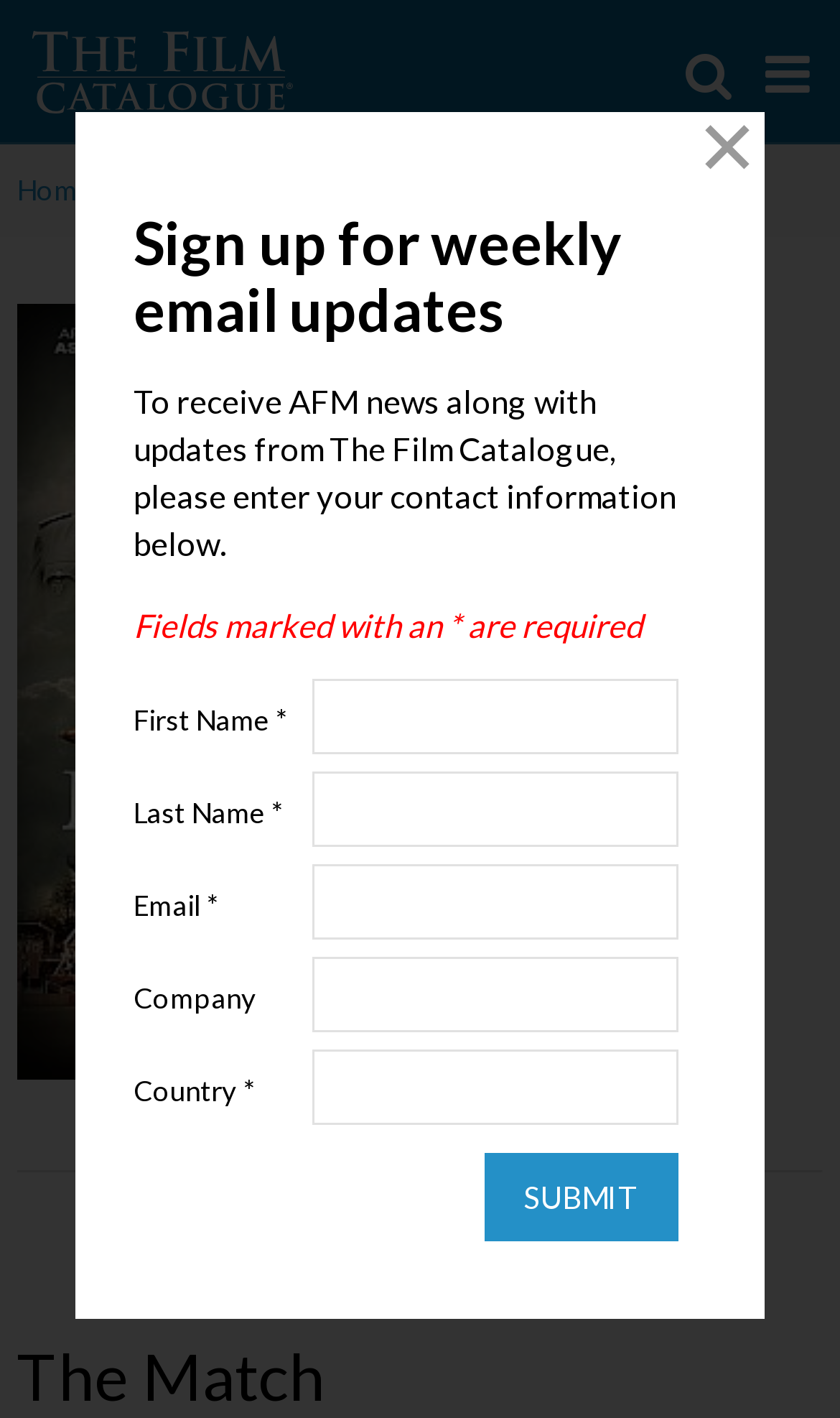Write an elaborate caption that captures the essence of the webpage.

The webpage is about a film called "The Match", inspired by true events in 1944. At the top left, there is a link to "The Film Catalogue" accompanied by a small image with the same name. Next to it, there is a search box with a "GO" button. Below the search box, there are three links: "Home", "Films", and "The Match", separated by forward slashes.

On the left side of the page, there is a large image related to "The Match", taking up most of the vertical space. Above the image, there is a horizontal separator line. At the very top of the page, there is a heading that reads "The Match". 

On the top right, there is a "Close" button with a "✕" symbol inside. Below the button, there is an iframe that occupies most of the page's width and height.